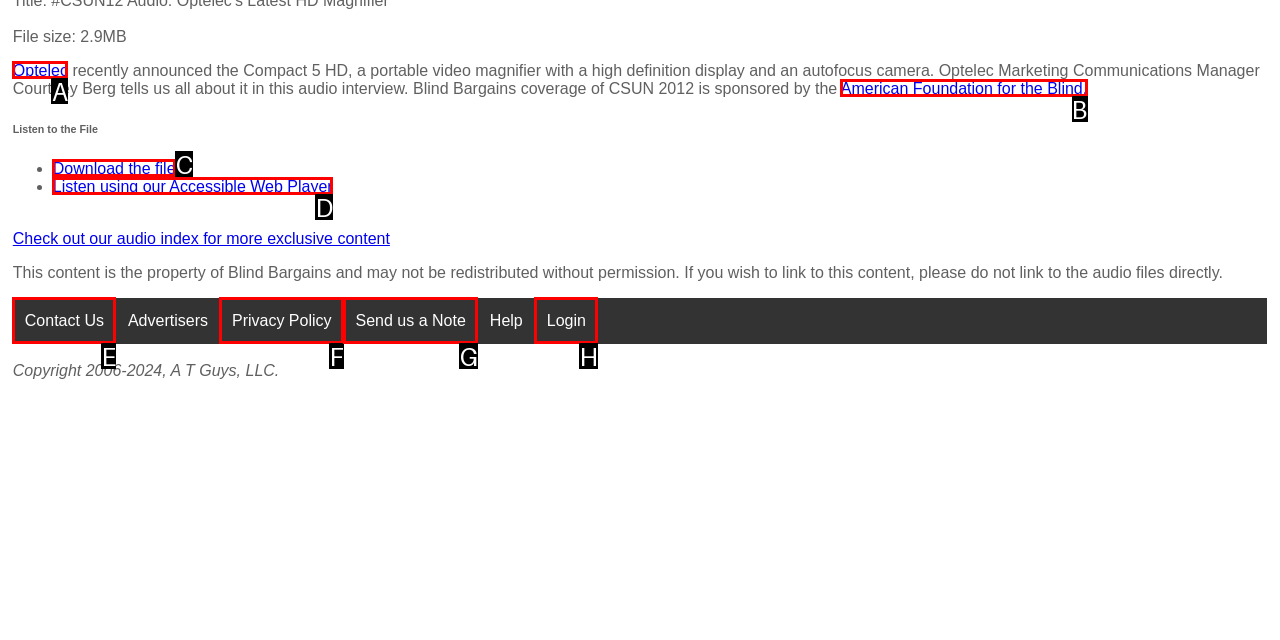Tell me which one HTML element best matches the description: parent_node: Search: This site name="schoolURL"
Answer with the option's letter from the given choices directly.

None